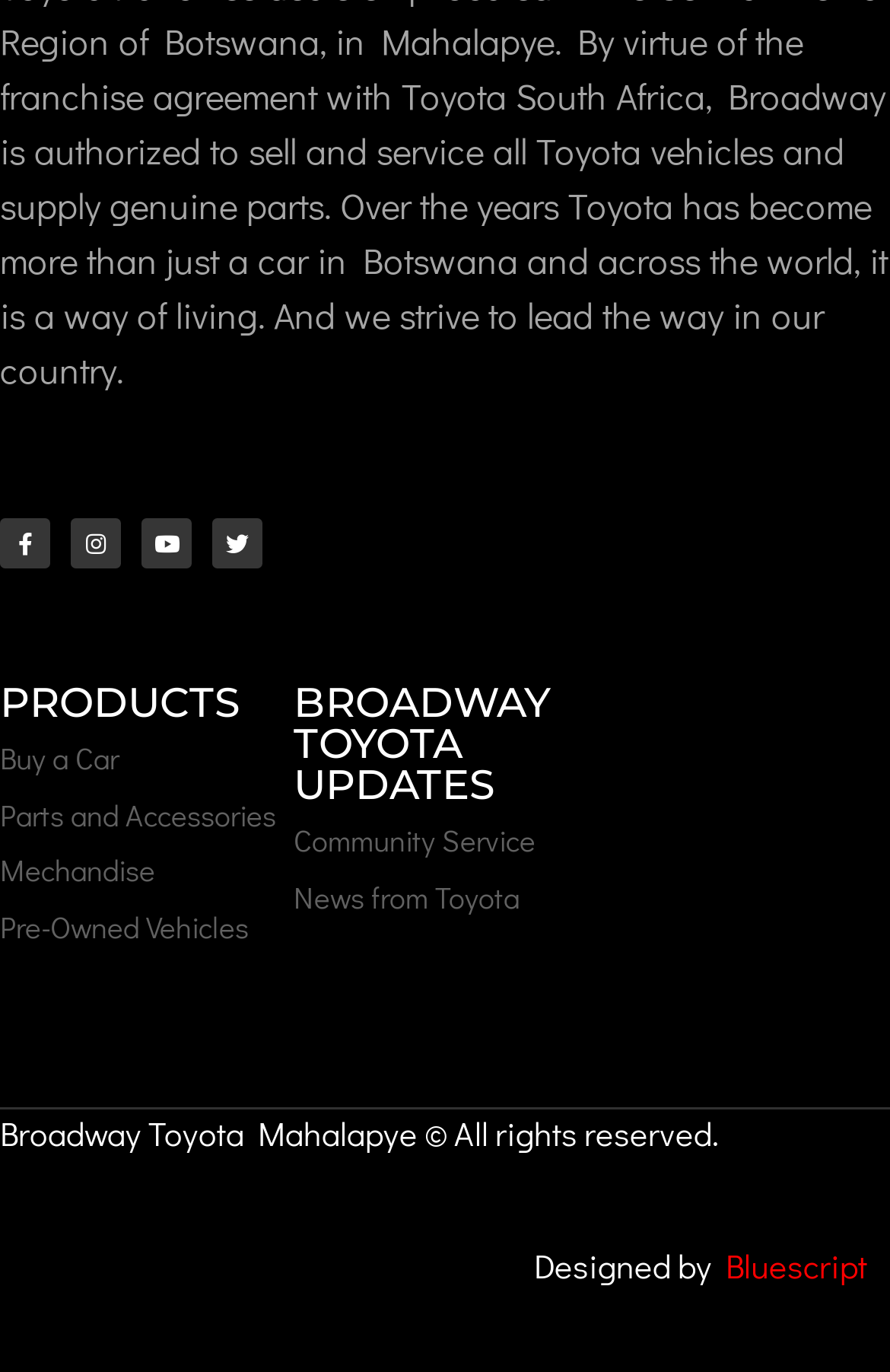Identify the bounding box of the HTML element described here: "Contact Us". Provide the coordinates as four float numbers between 0 and 1: [left, top, right, bottom].

None